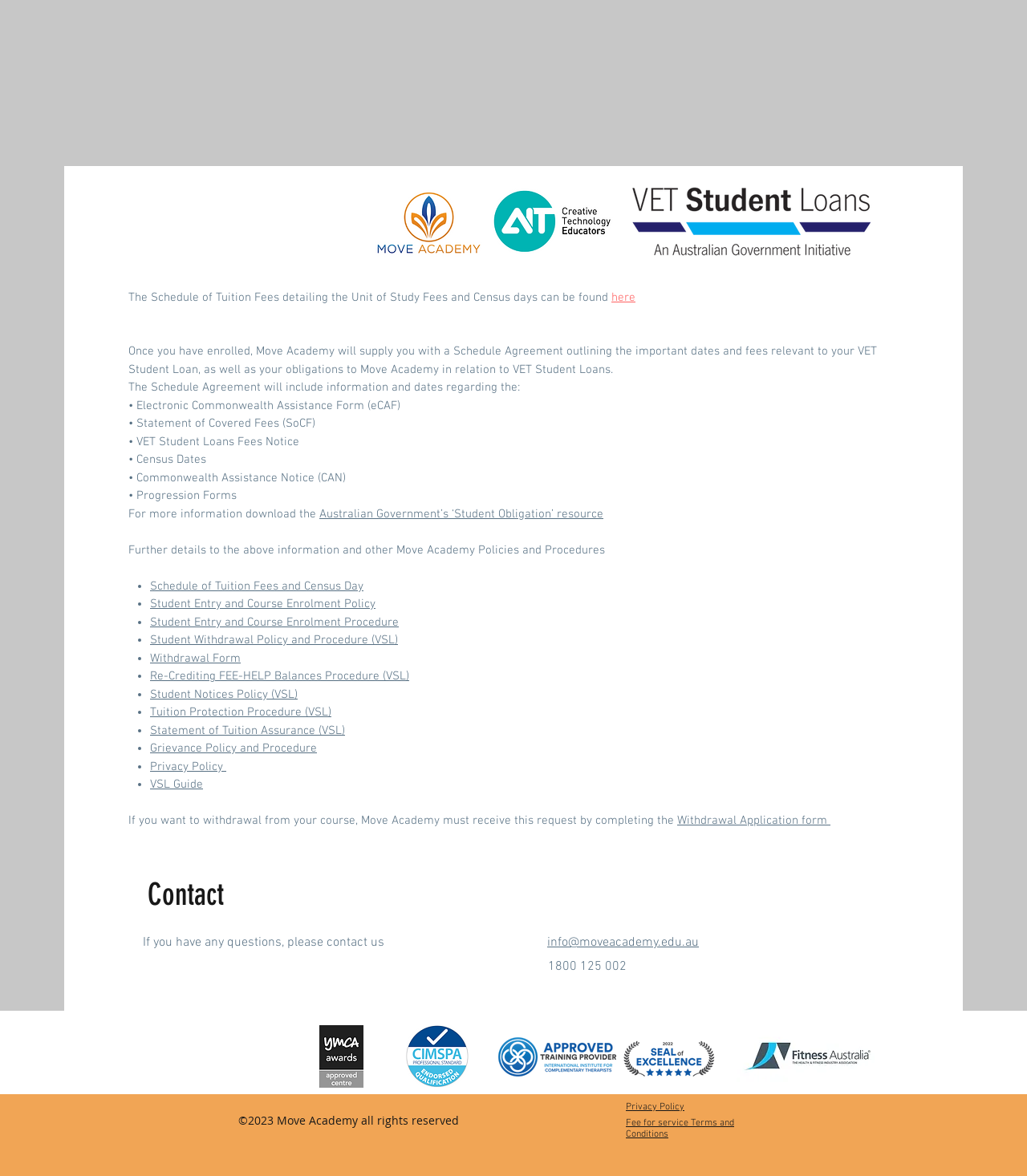Give a short answer to this question using one word or a phrase:
How can students withdraw from their course?

By completing the Withdrawal Application form